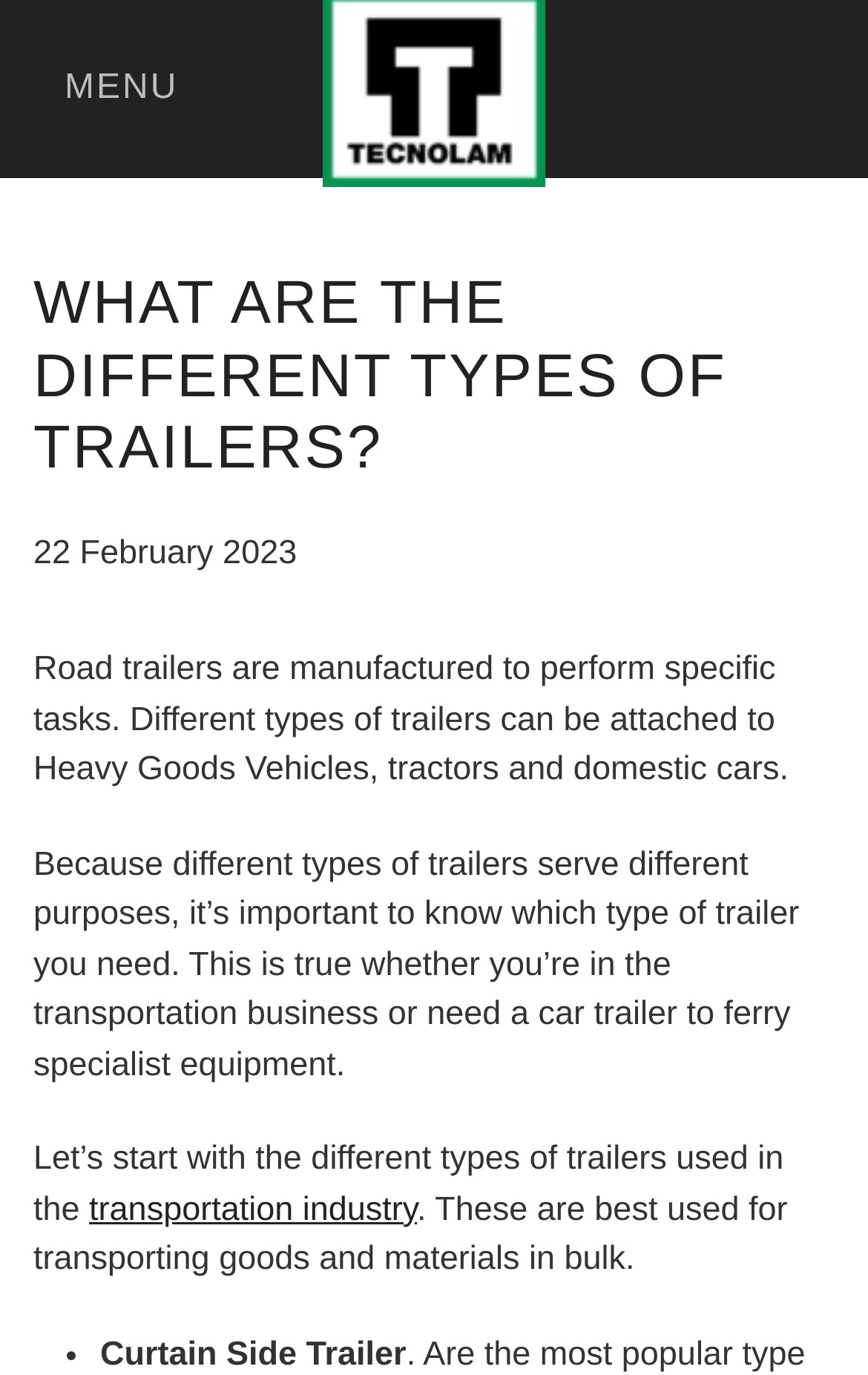Analyze the image and give a detailed response to the question:
What is mentioned as an example of a trailer type?

I found an example of a trailer type by looking at the static text element with the content 'Curtain Side Trailer' which is located at the bottom of the page.